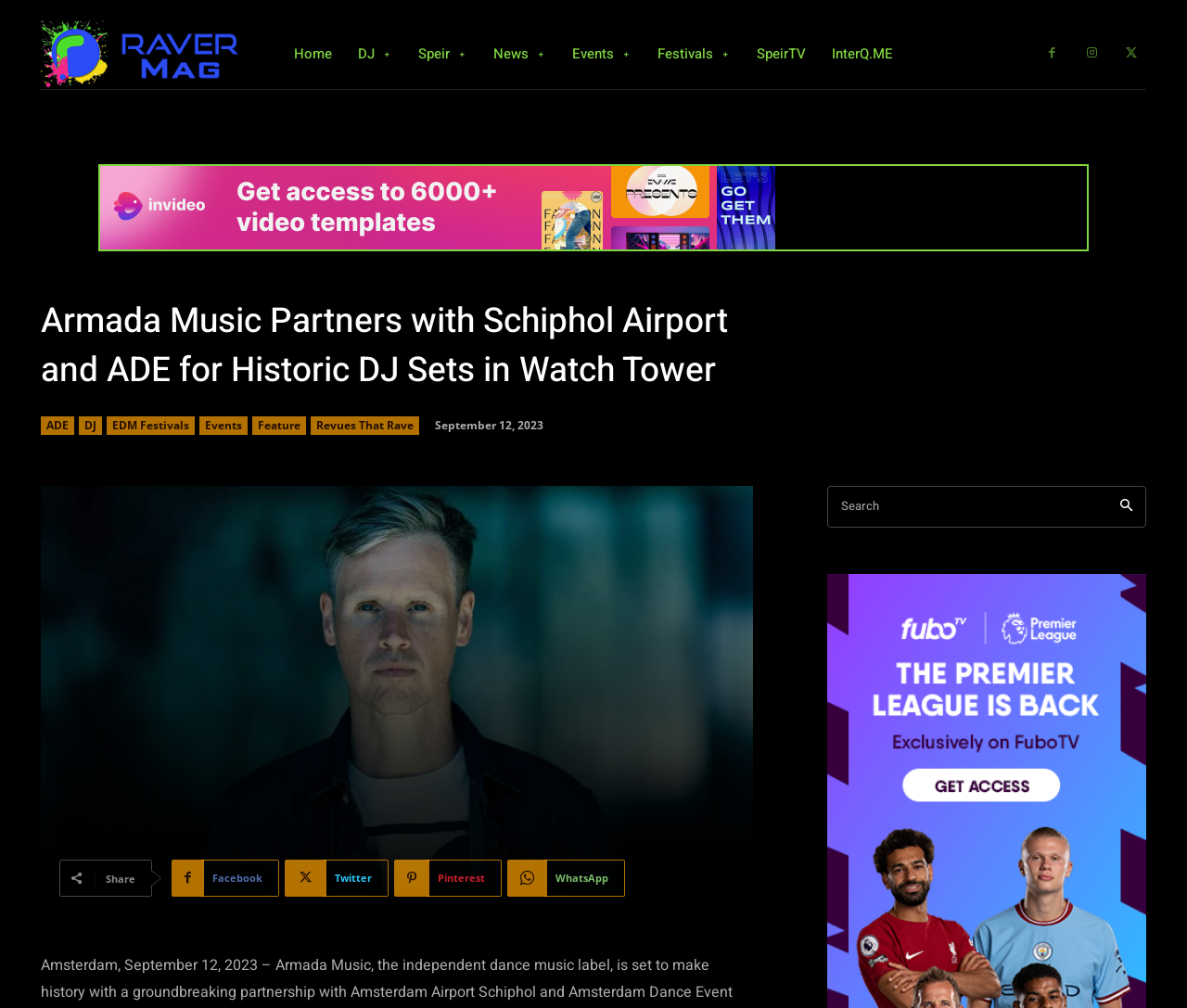Determine the bounding box for the described UI element: "parent_node: Search name="s" placeholder=""".

[0.697, 0.482, 0.932, 0.523]